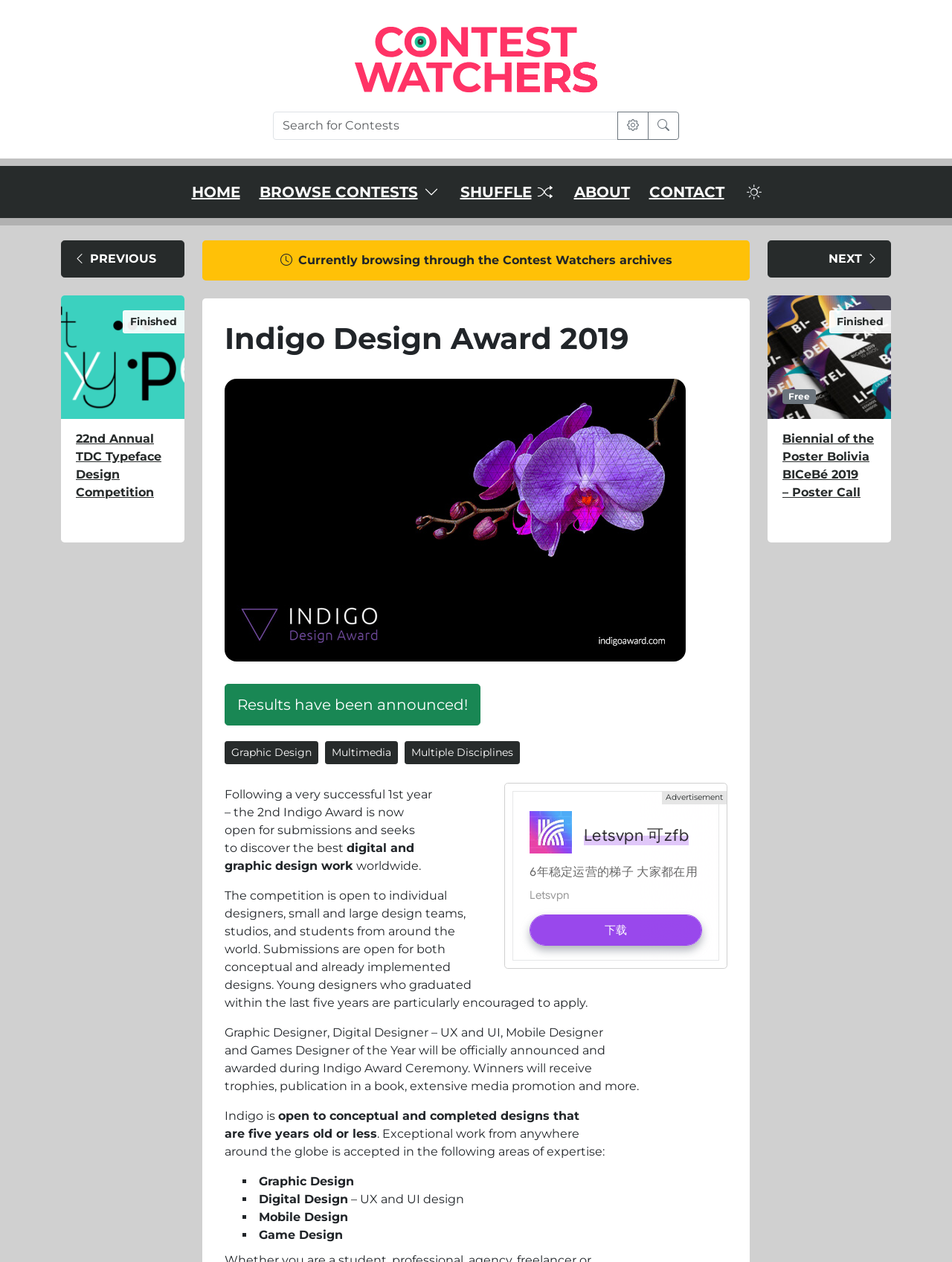Calculate the bounding box coordinates of the UI element given the description: "Results have been announced!".

[0.236, 0.542, 0.505, 0.575]